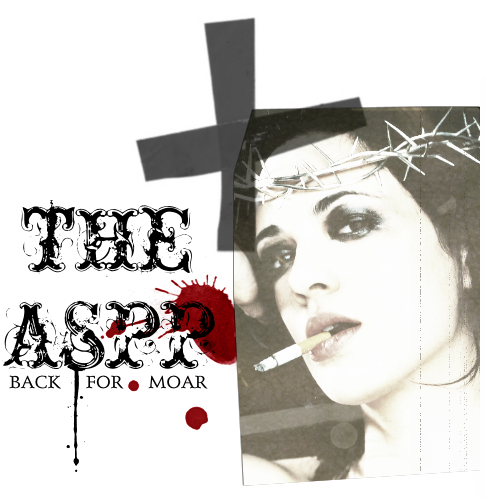What is the color of the splatters in the composition?
Refer to the image and give a detailed response to the question.

The splatters of red in the composition add an additional layer of boldness, suggesting themes of passion and perhaps turmoil.